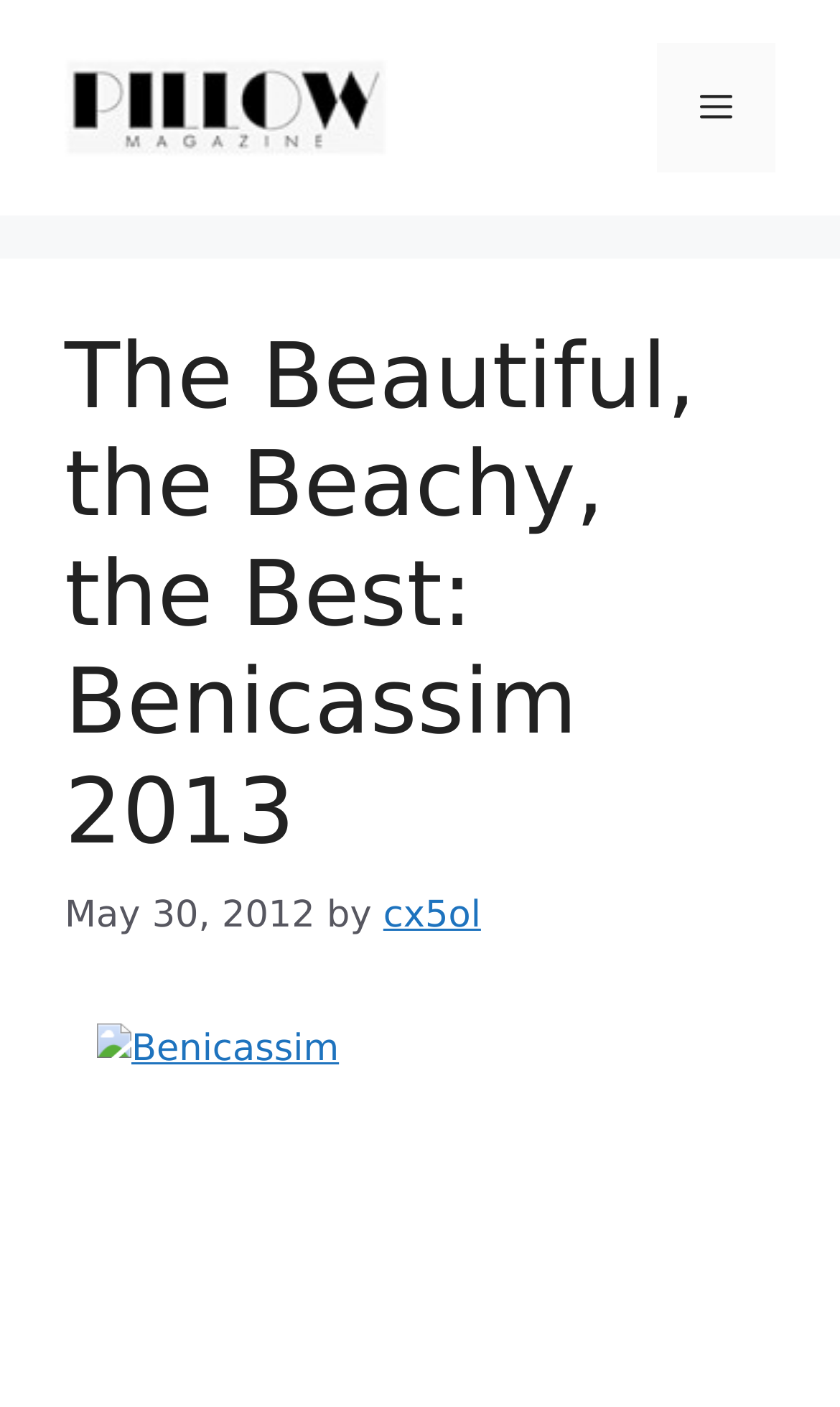Provide the bounding box coordinates of the UI element that matches the description: "title="Pillow Magazine"".

[0.077, 0.061, 0.462, 0.091]